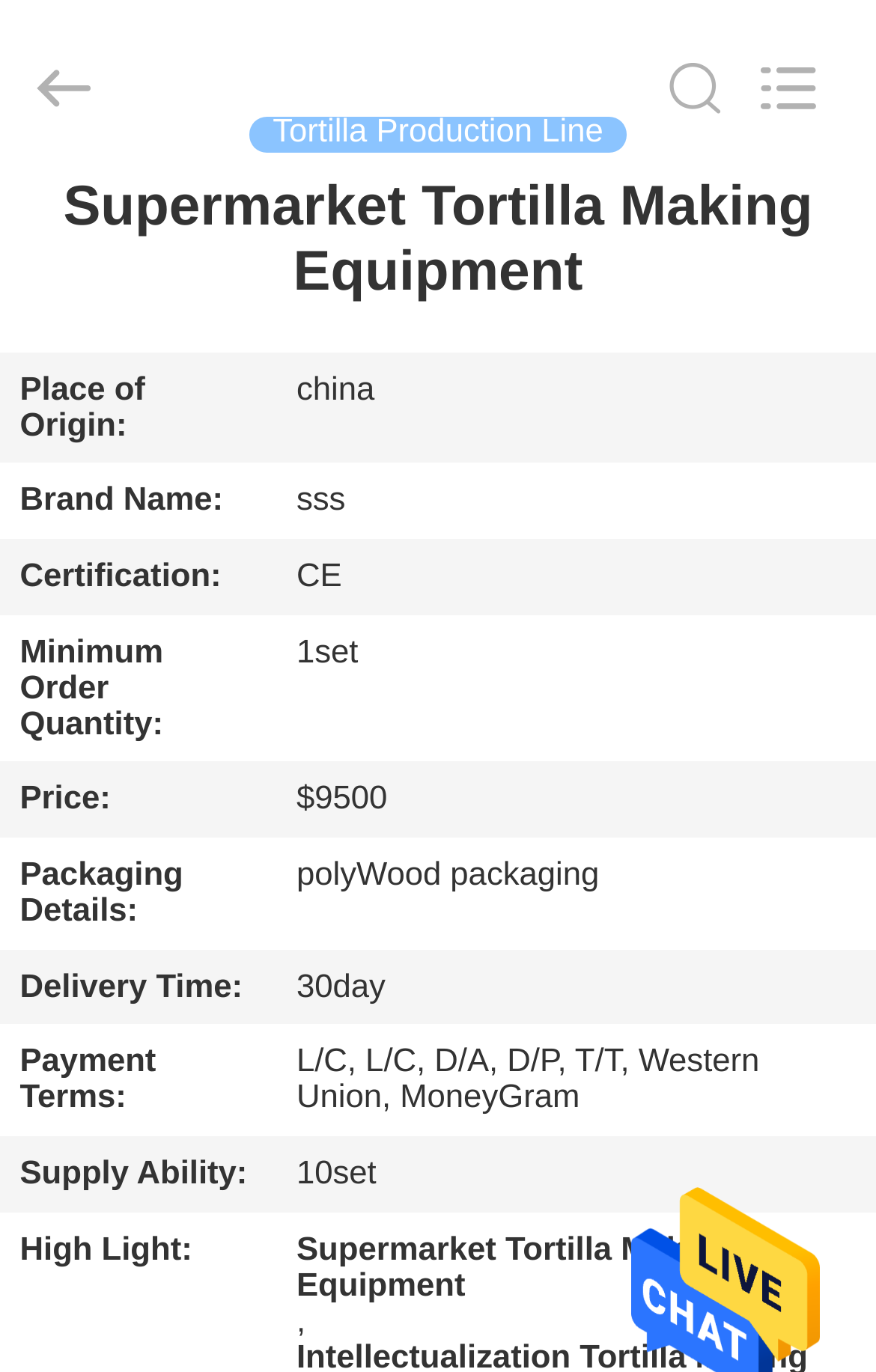Calculate the bounding box coordinates for the UI element based on the following description: "name="search" placeholder="Search what you want"". Ensure the coordinates are four float numbers between 0 and 1, i.e., [left, top, right, bottom].

[0.0, 0.0, 0.88, 0.128]